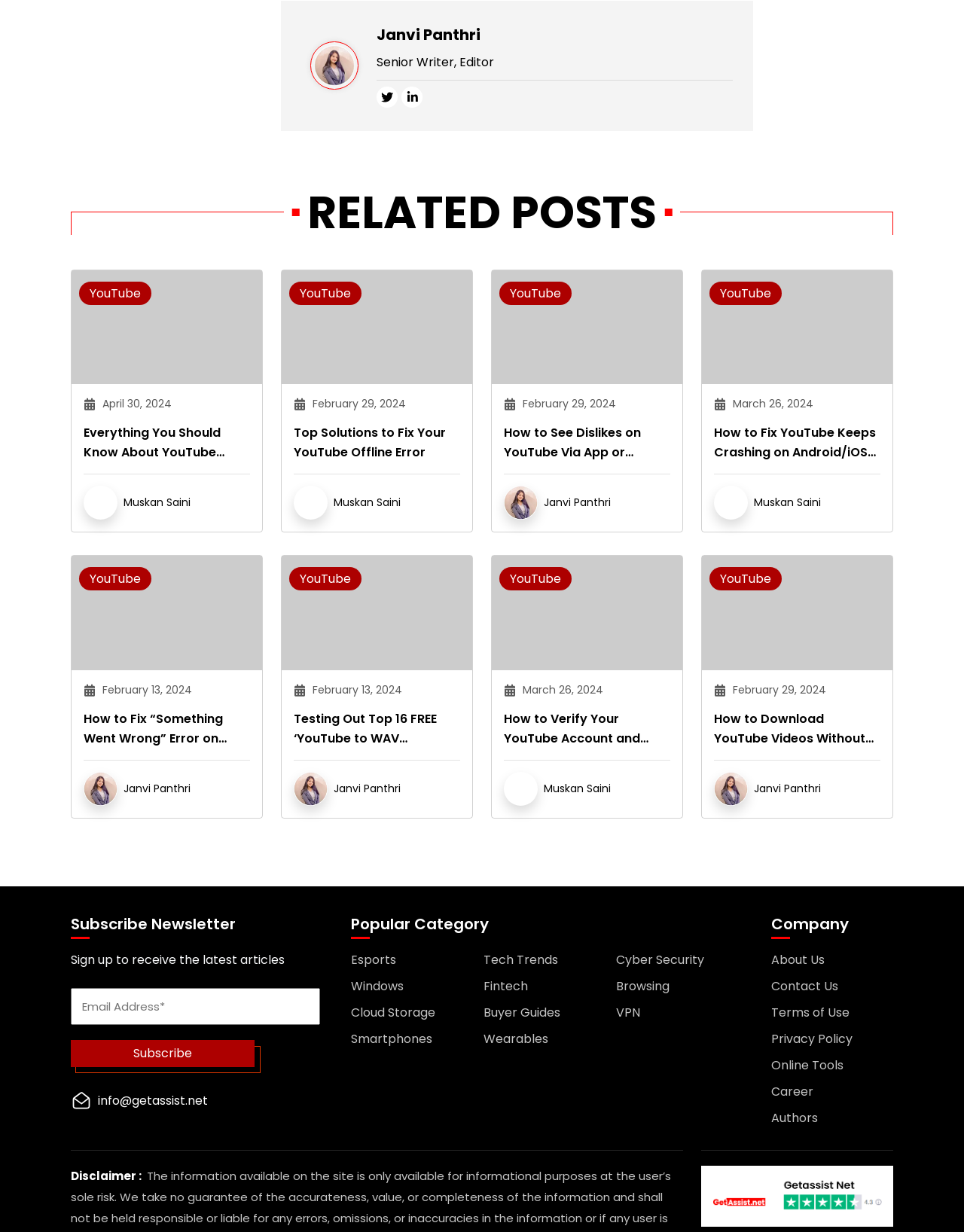Could you please study the image and provide a detailed answer to the question:
What is the name of the senior writer and editor?

The question can be answered by looking at the text 'Senior Writer, Editor' next to the image of Janvi Panthri at the top of the webpage.